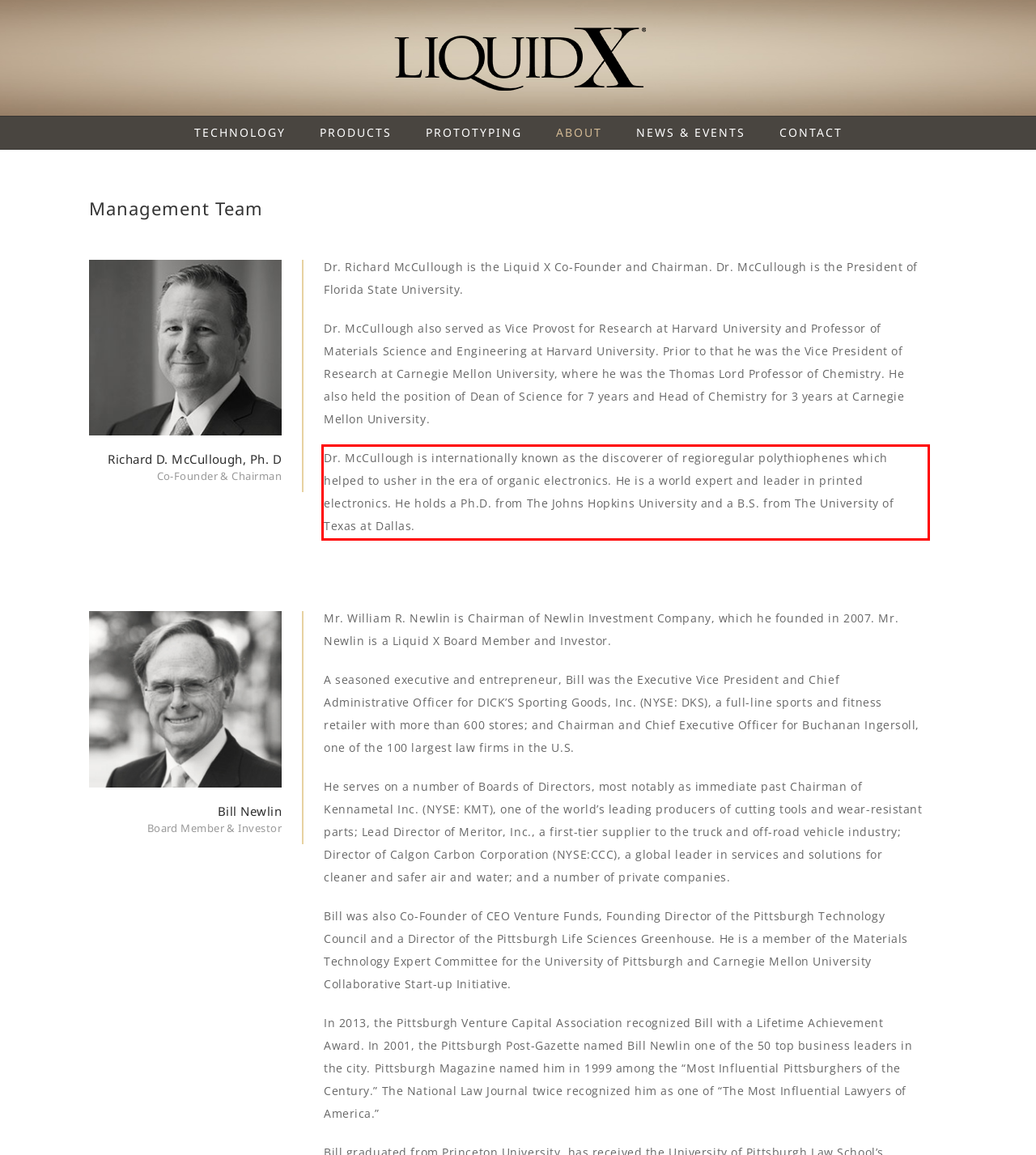Analyze the screenshot of the webpage that features a red bounding box and recognize the text content enclosed within this red bounding box.

Dr. McCullough is internationally known as the discoverer of regioregular polythiophenes which helped to usher in the era of organic electronics. He is a world expert and leader in printed electronics. He holds a Ph.D. from The Johns Hopkins University and a B.S. from The University of Texas at Dallas.